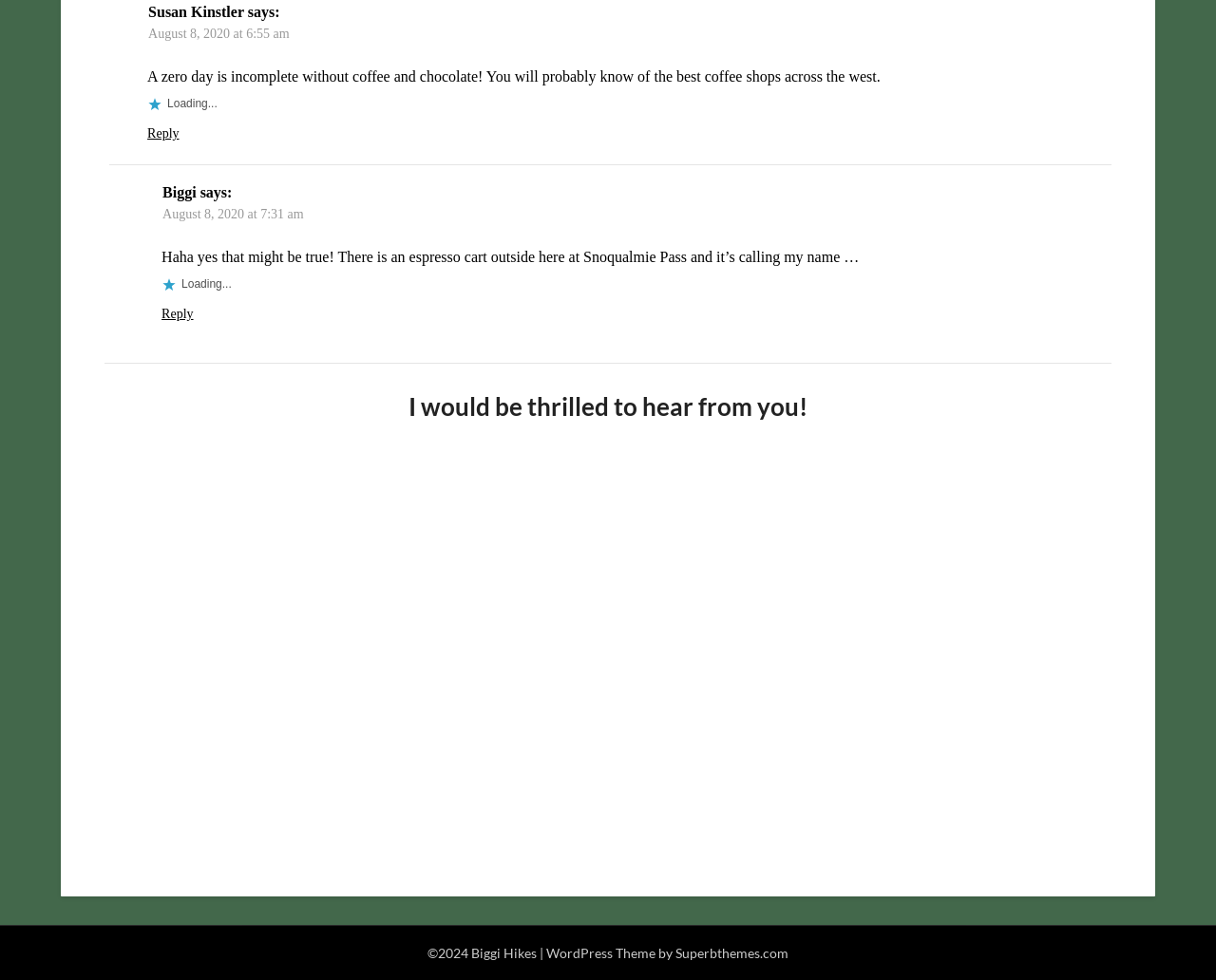What is the tone of the heading?
Examine the screenshot and reply with a single word or phrase.

Thrilled